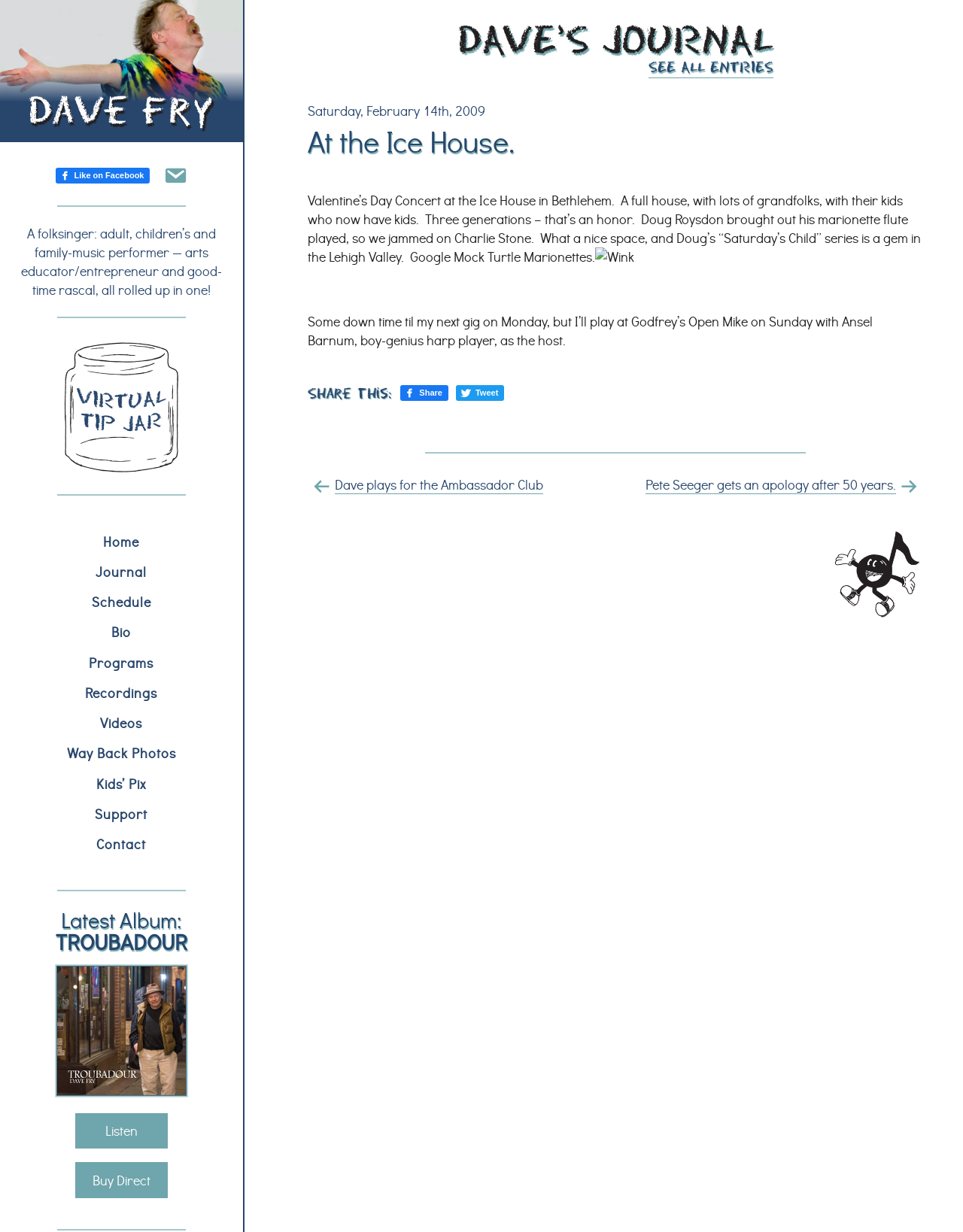What is the name of the folksinger?
Provide a detailed answer to the question, using the image to inform your response.

The name of the folksinger can be found in the top-left corner of the webpage, where it says 'At the Ice House. • Dave Fry Music'. This suggests that Dave Fry is the folksinger being referred to.